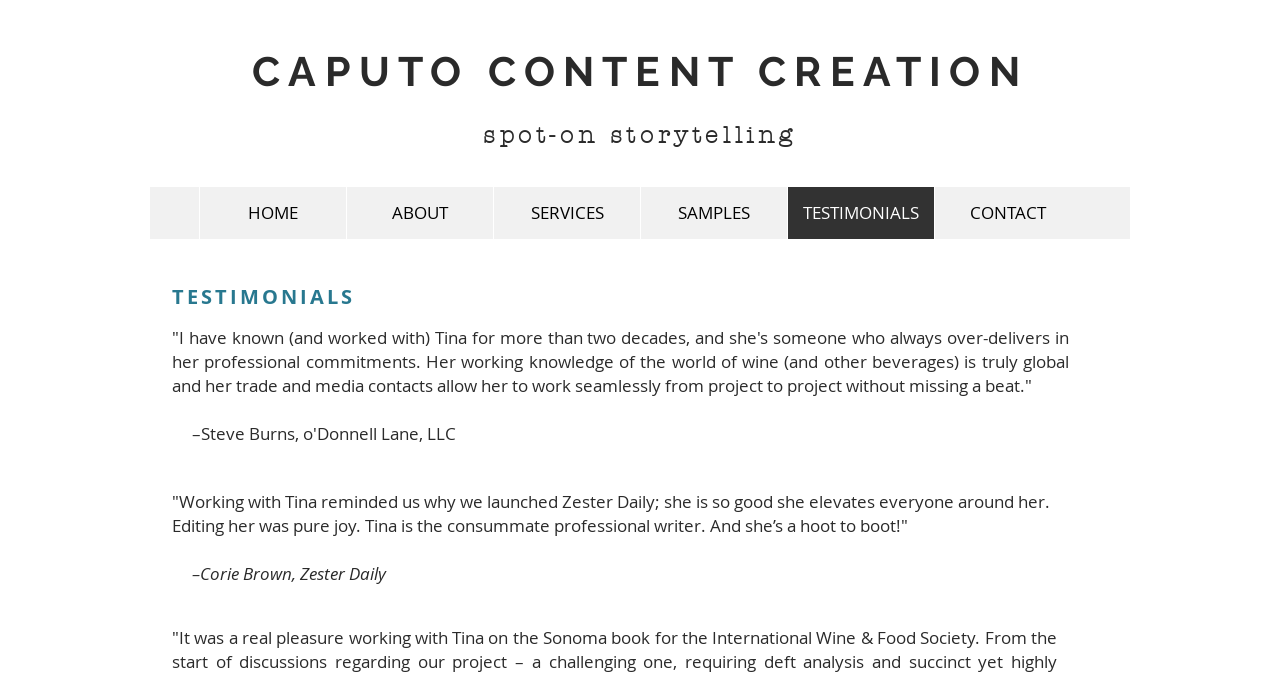Provide a single word or phrase answer to the question: 
What is the profession of the person being described?

Writer